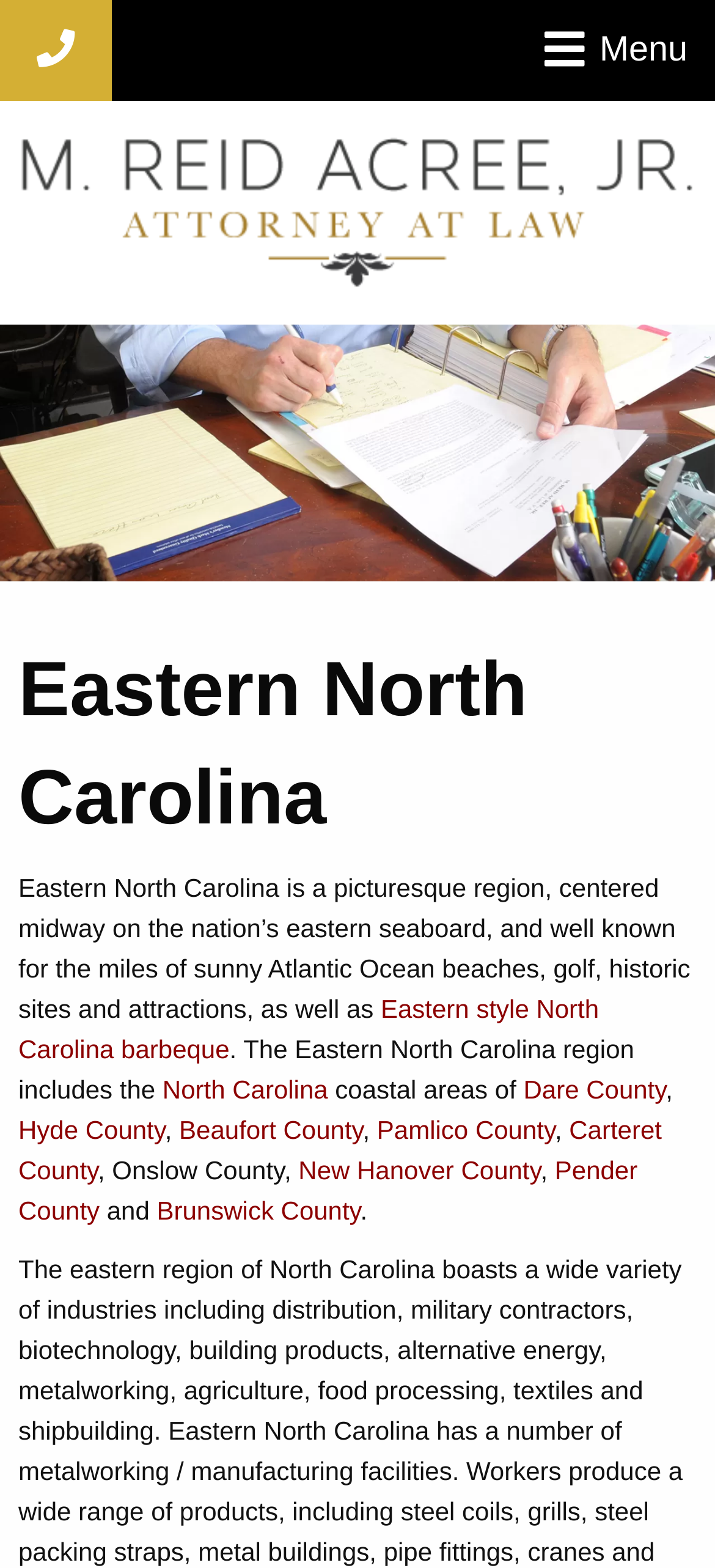Find the bounding box coordinates of the clickable element required to execute the following instruction: "Open the menu". Provide the coordinates as four float numbers between 0 and 1, i.e., [left, top, right, bottom].

[0.723, 0.0, 1.0, 0.064]